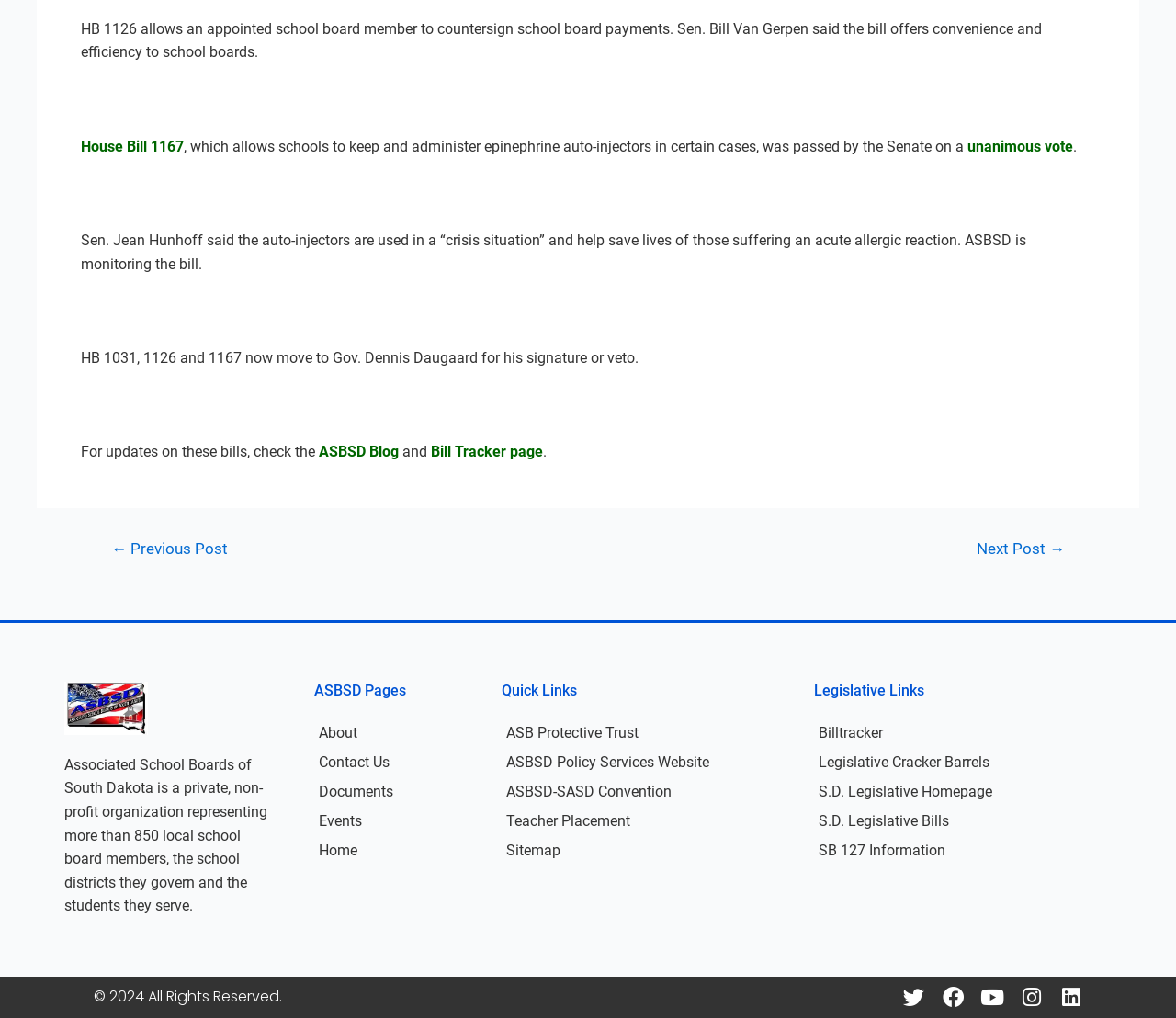Please provide the bounding box coordinates for the element that needs to be clicked to perform the following instruction: "Visit the Bill Tracker page". The coordinates should be given as four float numbers between 0 and 1, i.e., [left, top, right, bottom].

[0.366, 0.435, 0.462, 0.453]